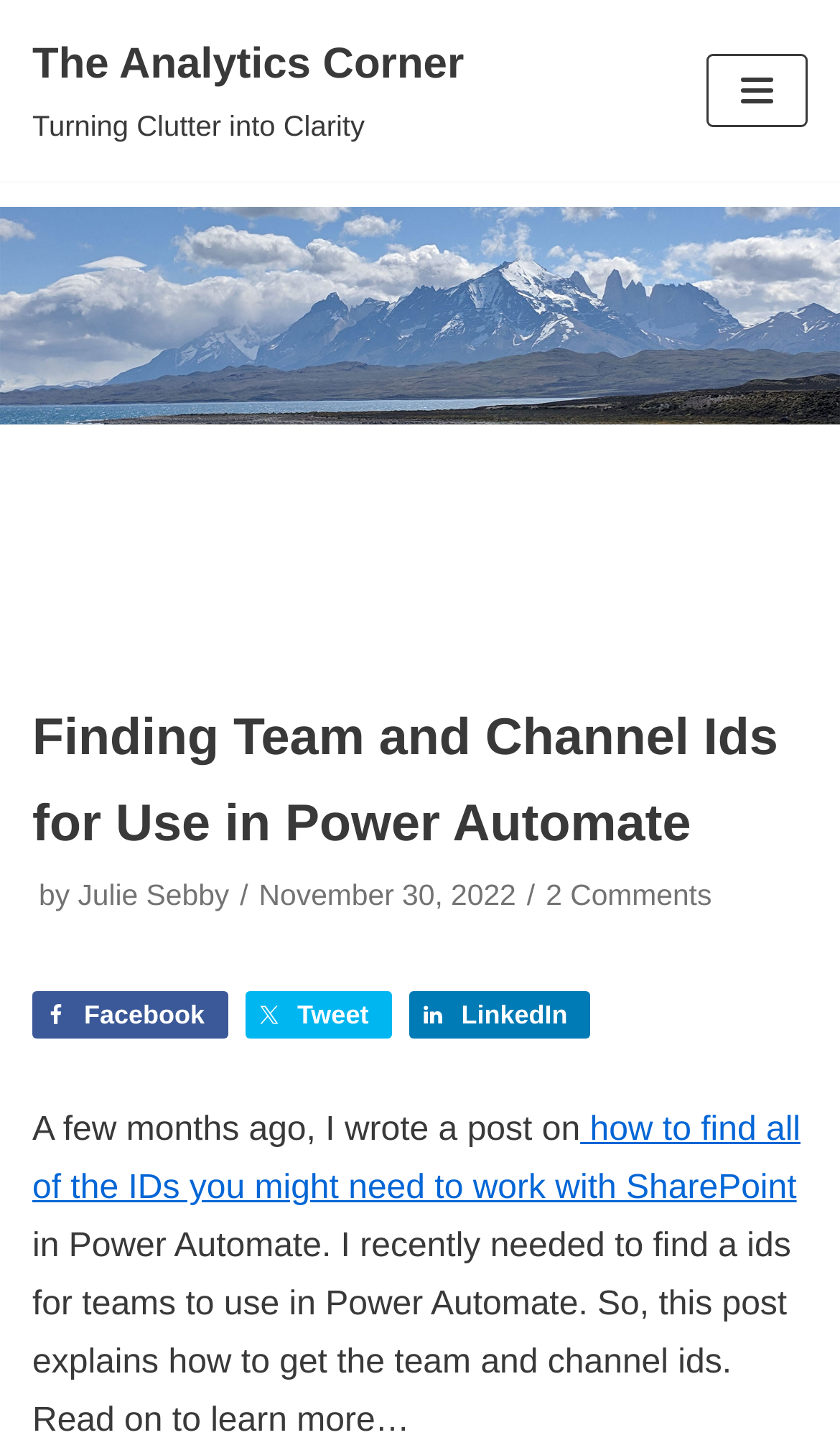Find the bounding box coordinates of the clickable element required to execute the following instruction: "Read the post by Julie Sebby". Provide the coordinates as four float numbers between 0 and 1, i.e., [left, top, right, bottom].

[0.093, 0.613, 0.273, 0.636]